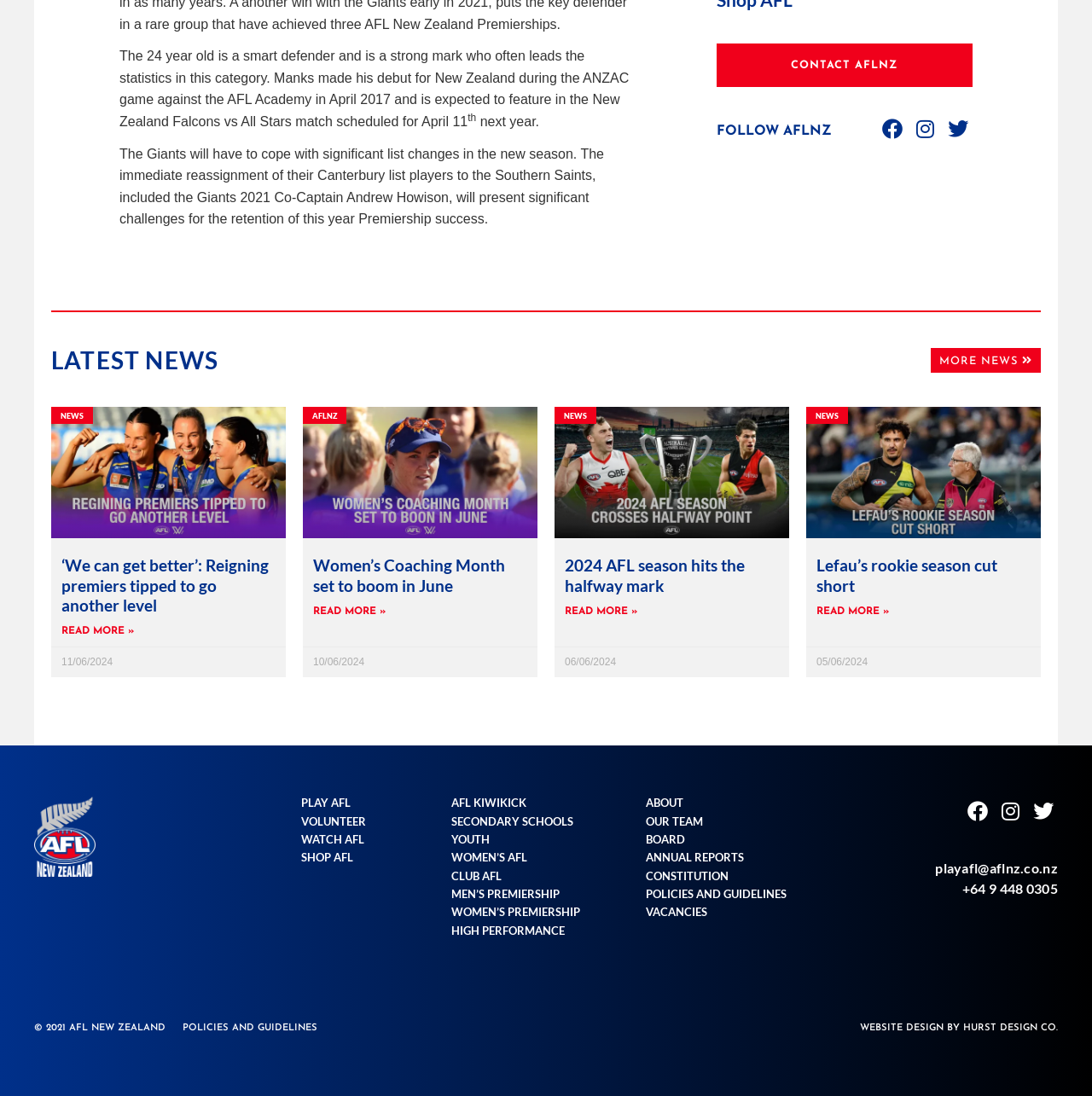Please indicate the bounding box coordinates for the clickable area to complete the following task: "Follow AFLNZ on Facebook". The coordinates should be specified as four float numbers between 0 and 1, i.e., [left, top, right, bottom].

[0.804, 0.104, 0.83, 0.13]